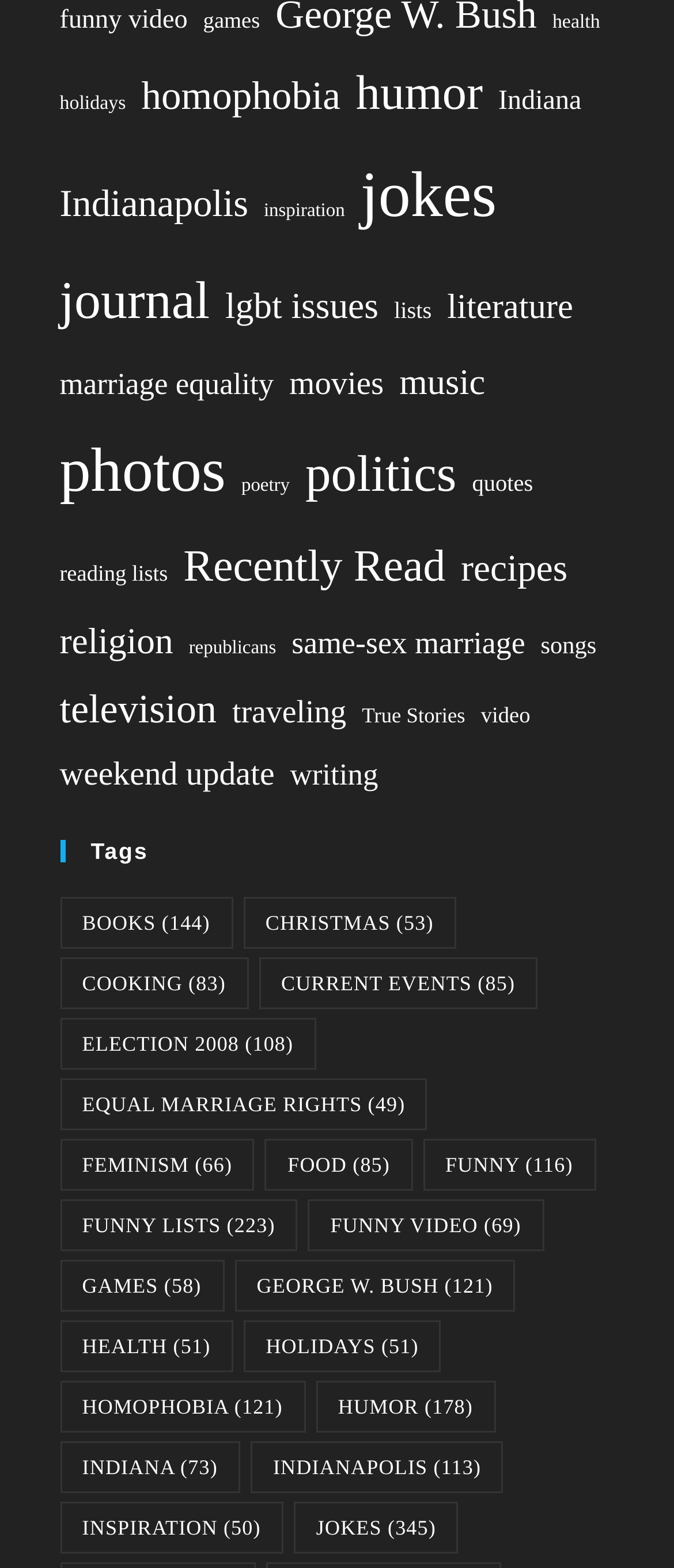Determine the bounding box coordinates of the section to be clicked to follow the instruction: "click on games". The coordinates should be given as four float numbers between 0 and 1, formatted as [left, top, right, bottom].

[0.301, 0.001, 0.386, 0.027]